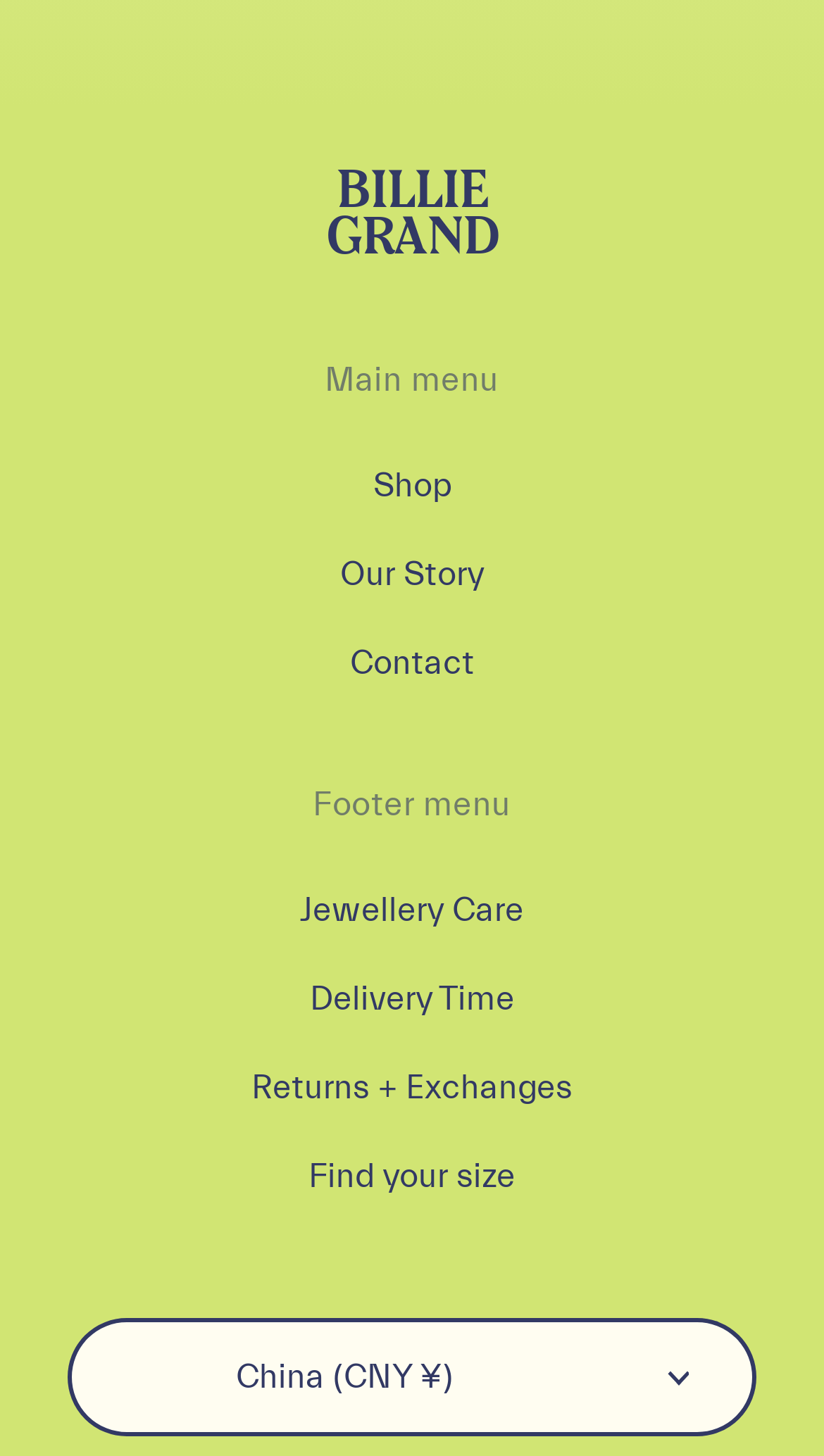Please identify the bounding box coordinates of the region to click in order to complete the given instruction: "Click on Shop". The coordinates should be four float numbers between 0 and 1, i.e., [left, top, right, bottom].

[0.453, 0.321, 0.547, 0.347]